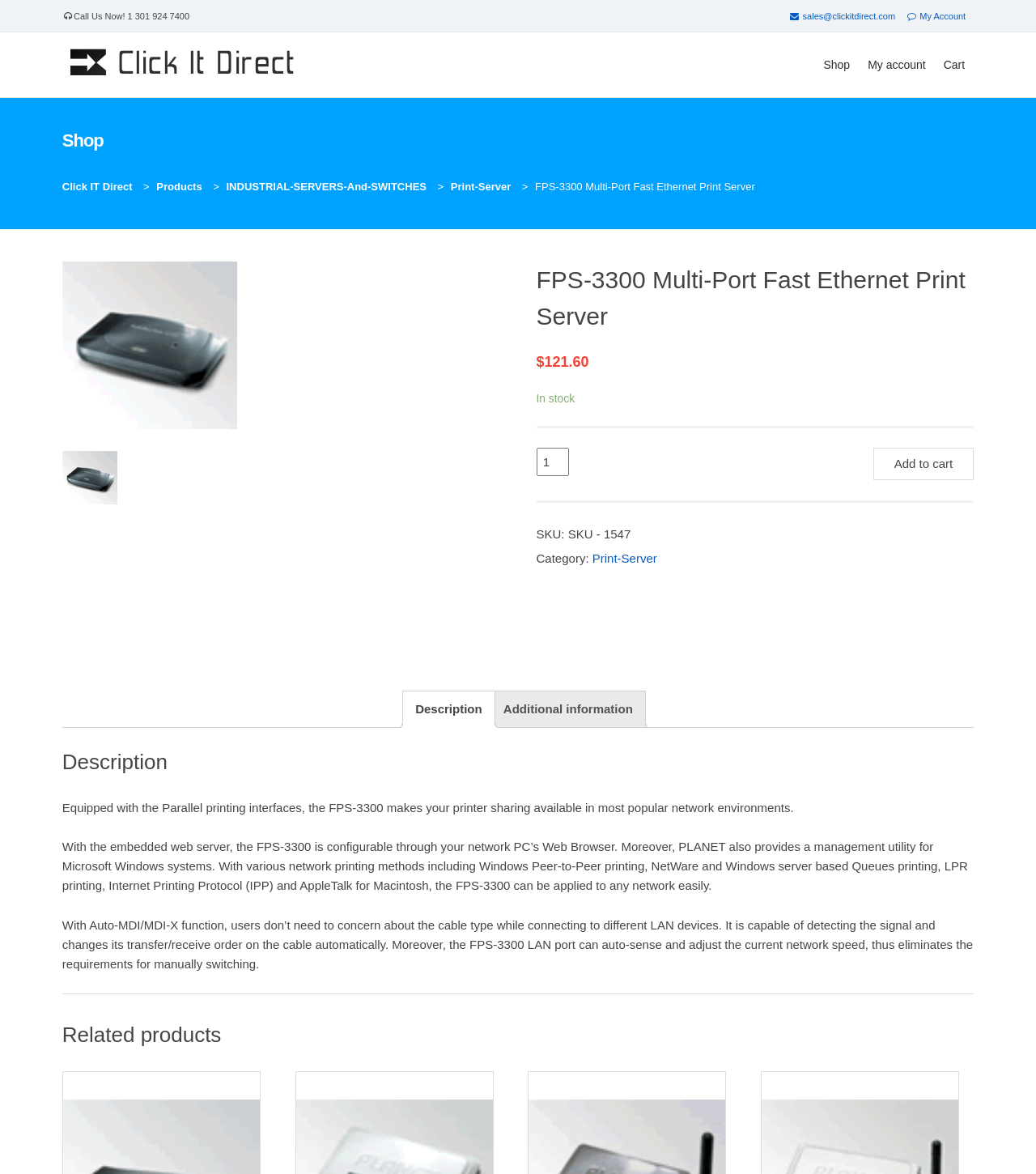Please identify the bounding box coordinates of the clickable region that I should interact with to perform the following instruction: "Click the 'Call Us Now!' button". The coordinates should be expressed as four float numbers between 0 and 1, i.e., [left, top, right, bottom].

[0.071, 0.01, 0.183, 0.018]